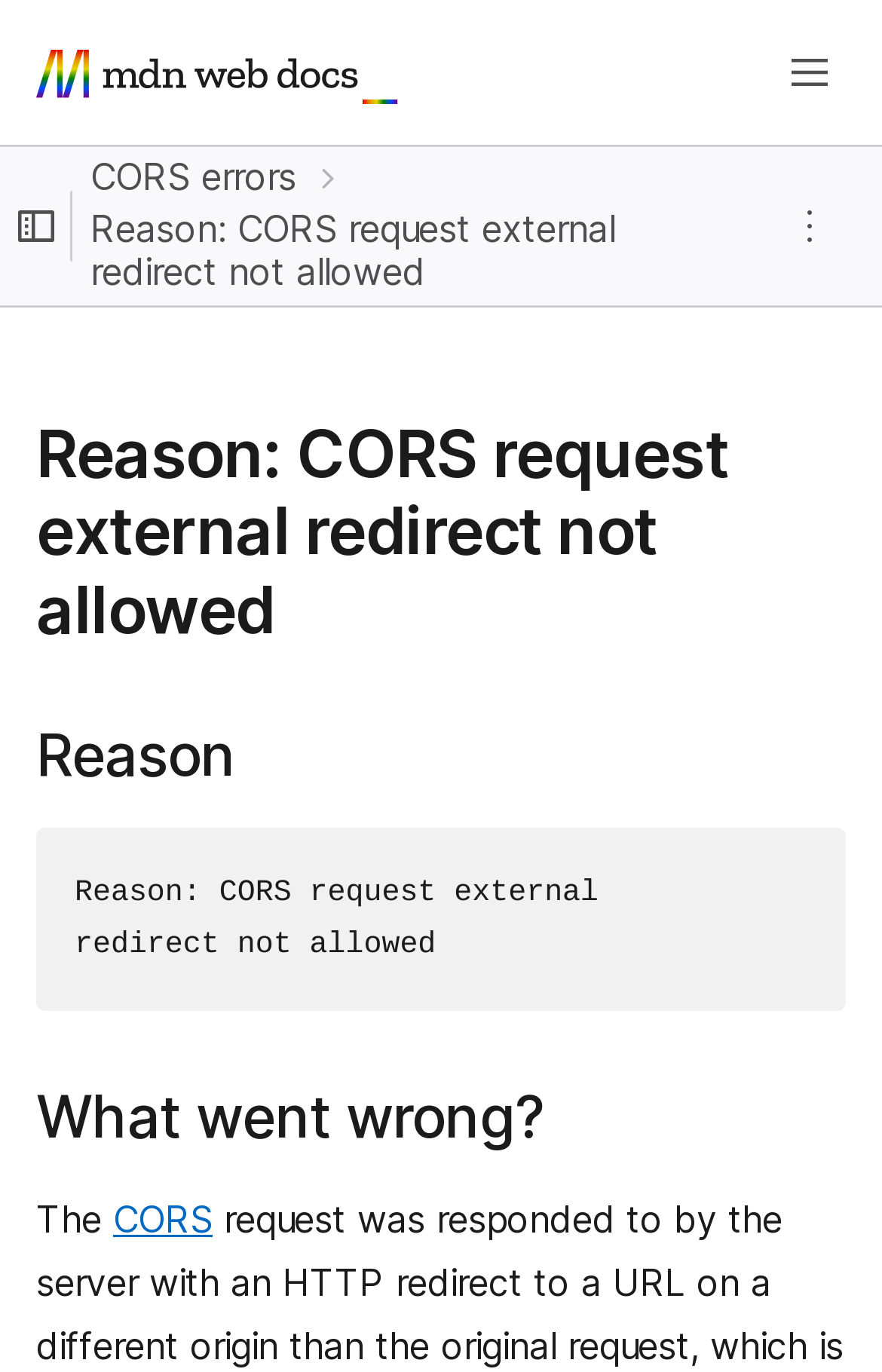Refer to the image and provide an in-depth answer to the question:
What is the current page about?

The current page is about CORS request external redirect not allowed, which can be determined by looking at the heading element with the text 'Reason: CORS request external redirect not allowed'.